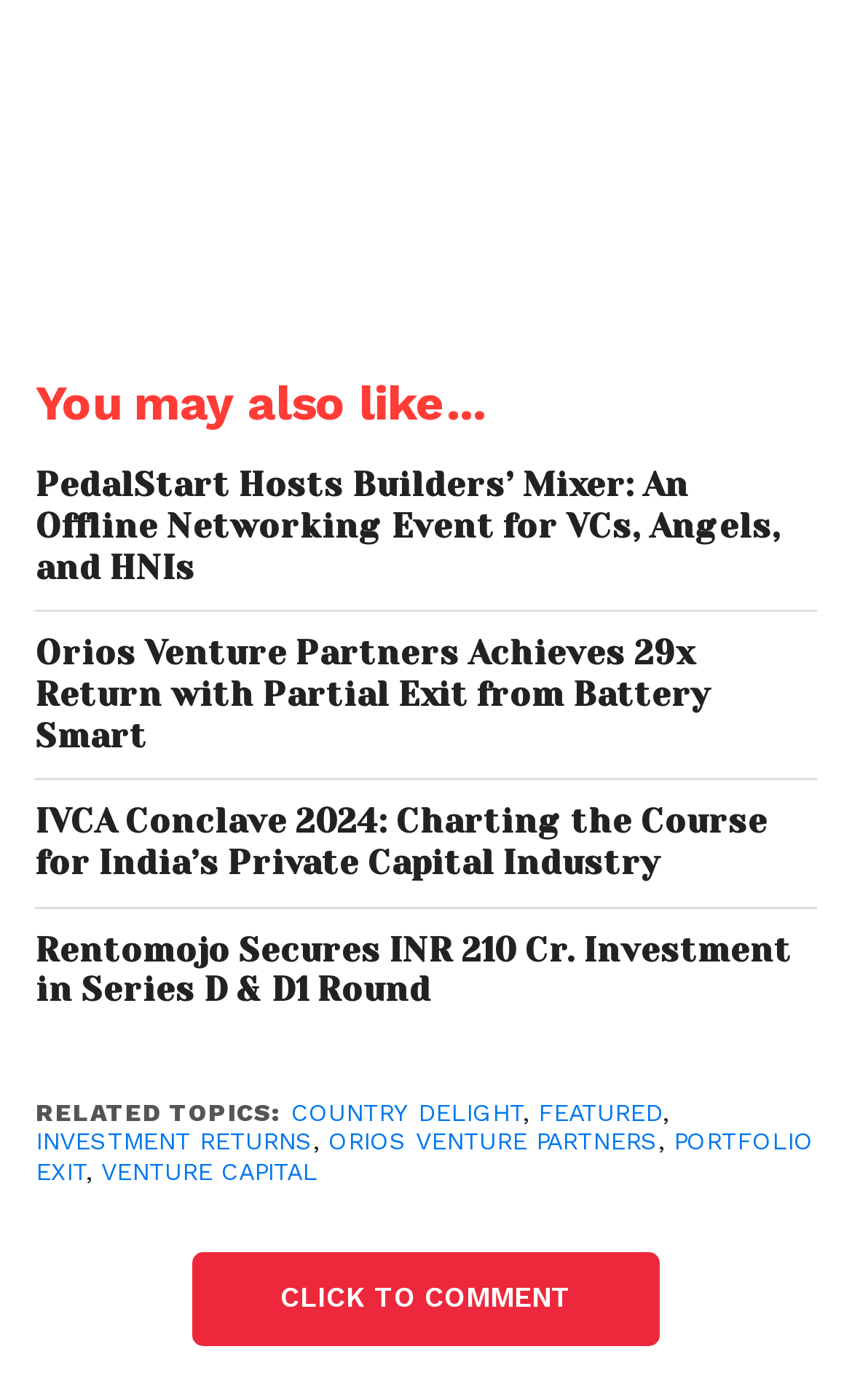What type of event is PedalStart hosting?
Utilize the information in the image to give a detailed answer to the question.

I found this answer by reading the link element with the text 'PedalStart Hosts Builders’ Mixer: An Offline Networking Event for VCs, Angels, and HNIs', which suggests that PedalStart is hosting an offline networking event.